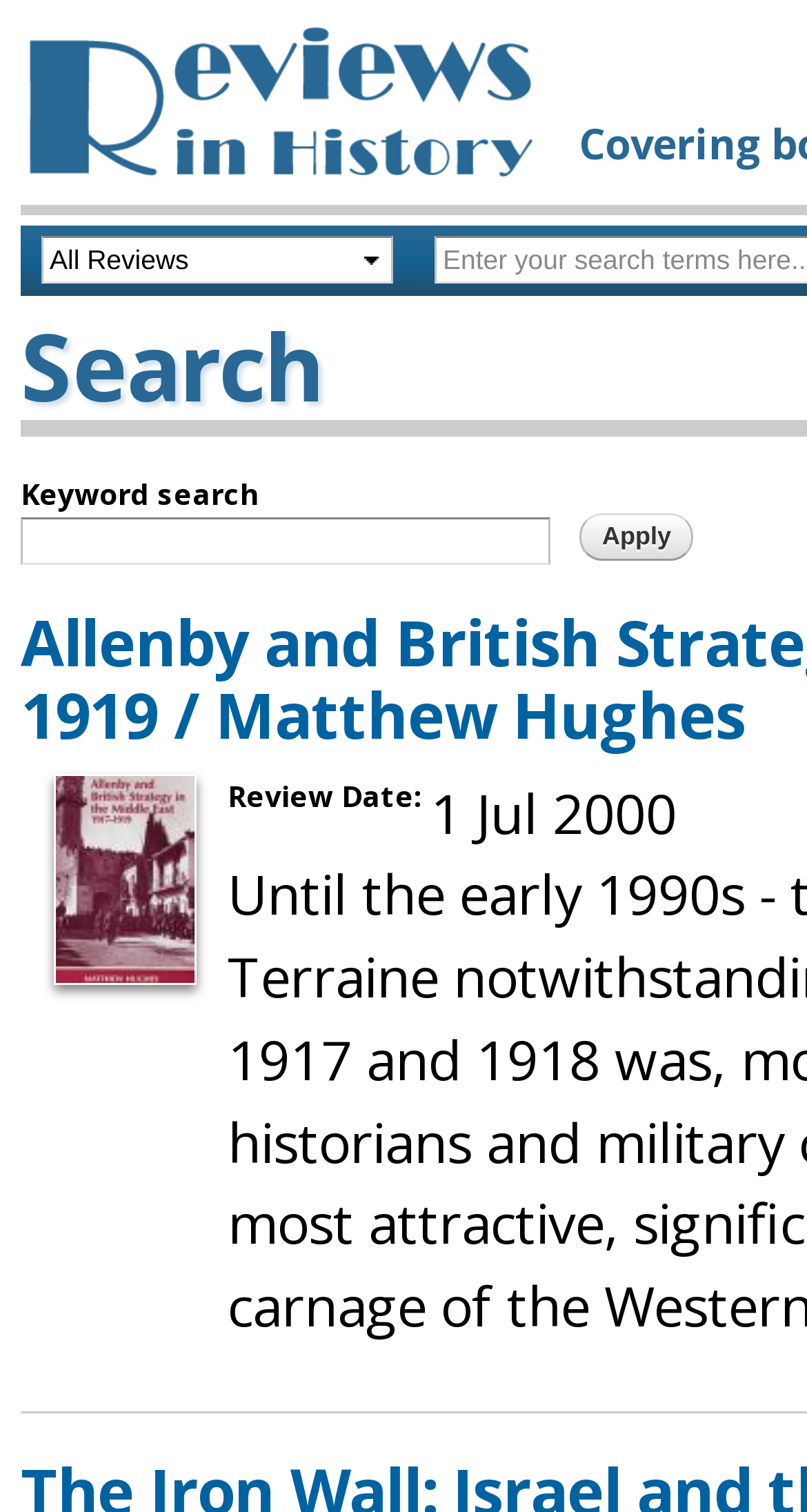Is the search bar required?
Identify the answer in the screenshot and reply with a single word or phrase.

No